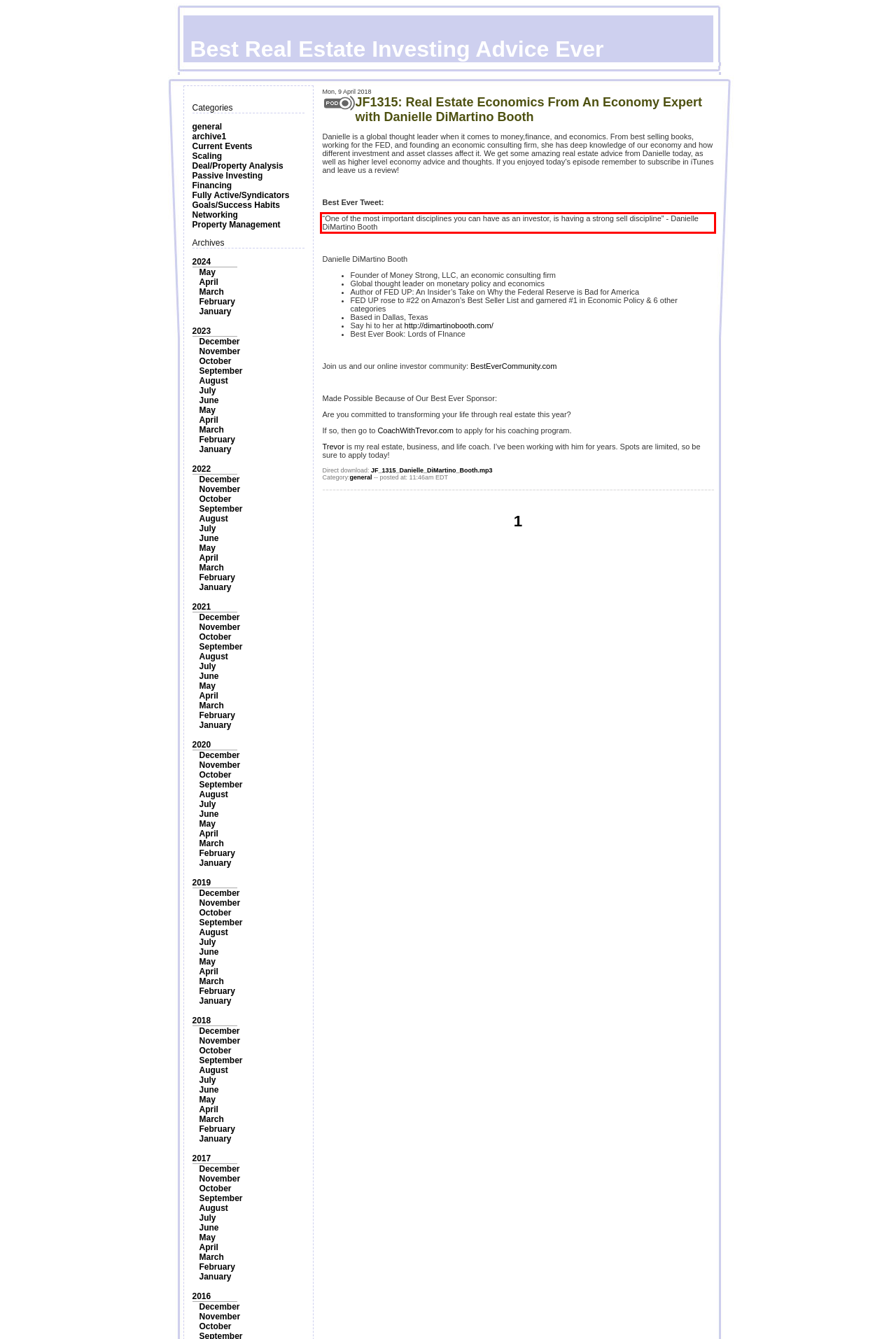The screenshot you have been given contains a UI element surrounded by a red rectangle. Use OCR to read and extract the text inside this red rectangle.

“One of the most important disciplines you can have as an investor, is having a strong sell discipline” - Danielle DiMartino Booth